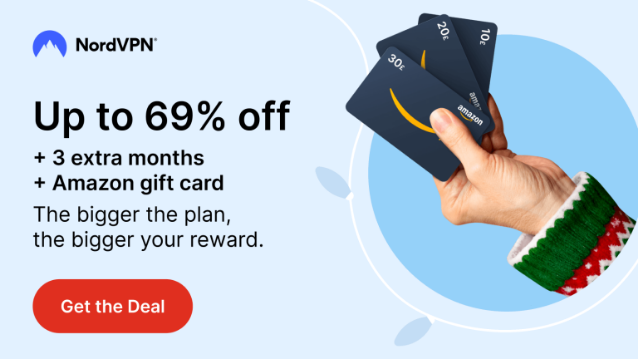Elaborate on the elements present in the image.

The image promotes a special offer from NordVPN, highlighting discounts of up to 69% off, along with an incentive of three extra months and an Amazon gift card for larger plans. The visual features a hand with a colorful, festive sleeve holding multiple gift cards, emphasizing the appeal of the promotion. Accompanying text urges potential customers to "Get the Deal," reinforcing the idea that the bigger the plan chosen, the greater the rewards received. This engaging and colorful design aims to attract users looking for VPN services and rewards.